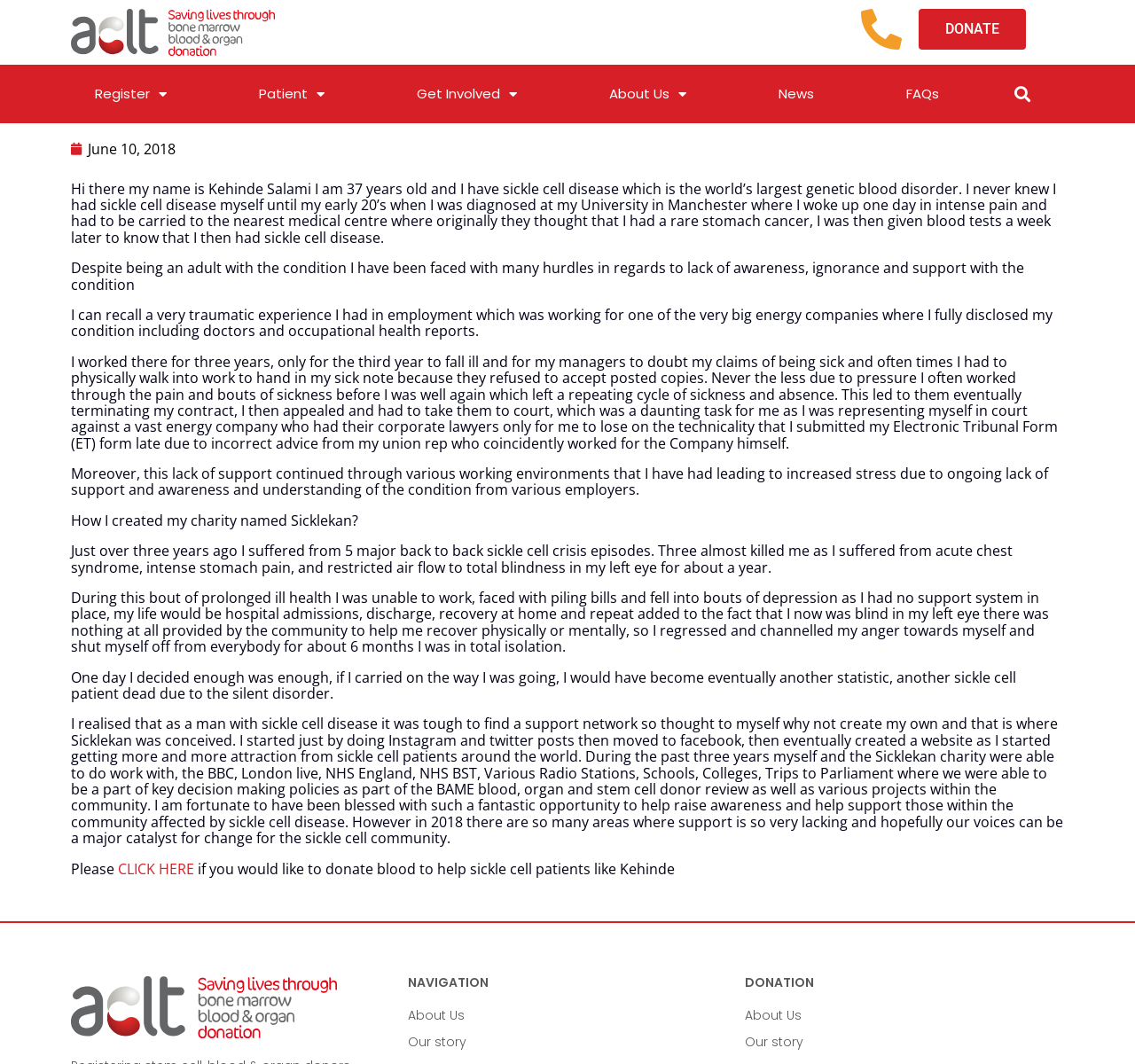What is the author's name?
Offer a detailed and full explanation in response to the question.

The author's name is mentioned in the first paragraph of the webpage, where he introduces himself as Kehinde Salami, a 37-year-old man with sickle cell disease.